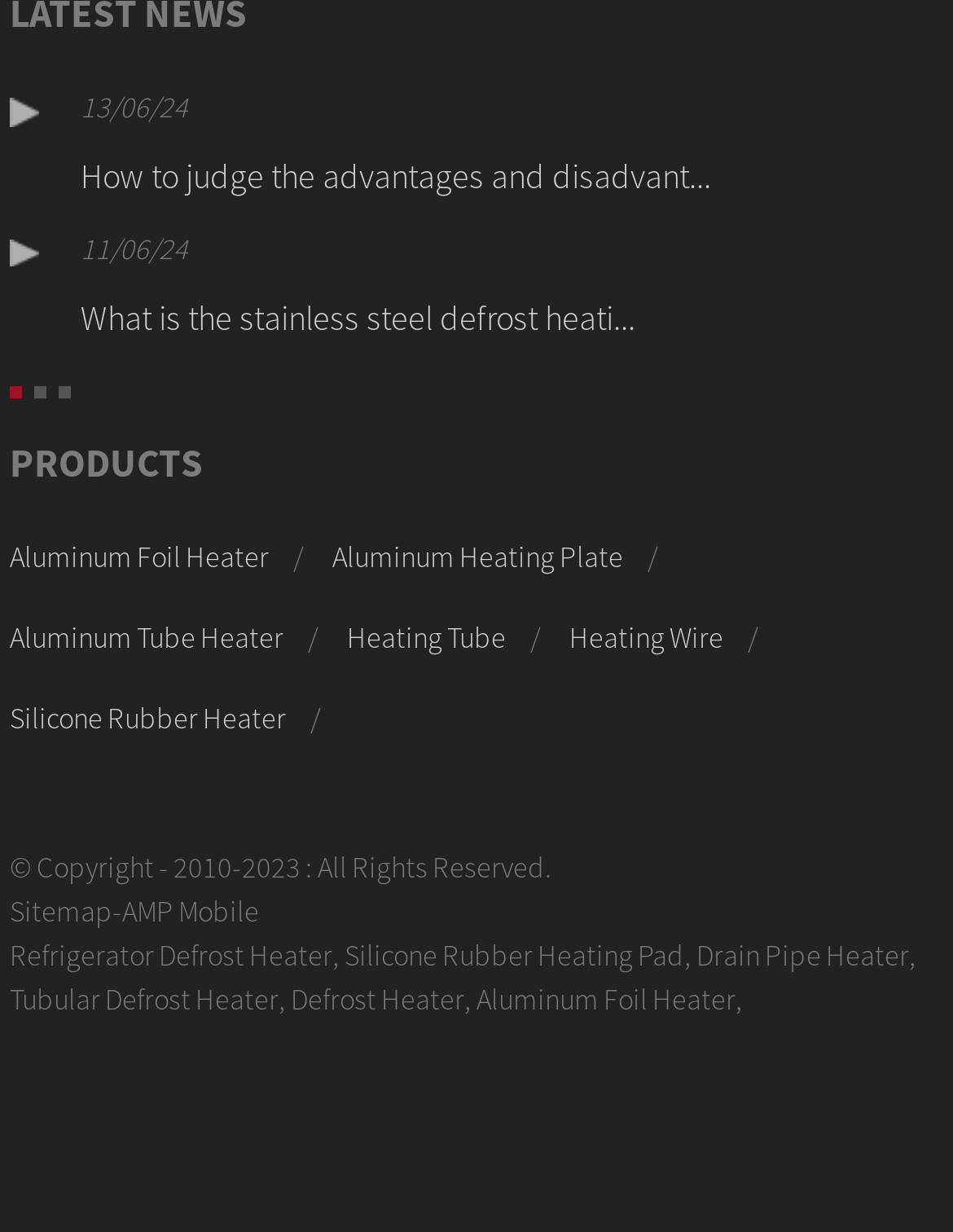Bounding box coordinates are given in the format (top-left x, top-left y, bottom-right x, bottom-right y). All values should be floating point numbers between 0 and 1. Provide the bounding box coordinate for the UI element described as: Aluminum Heating Plate

[0.348, 0.437, 0.654, 0.467]